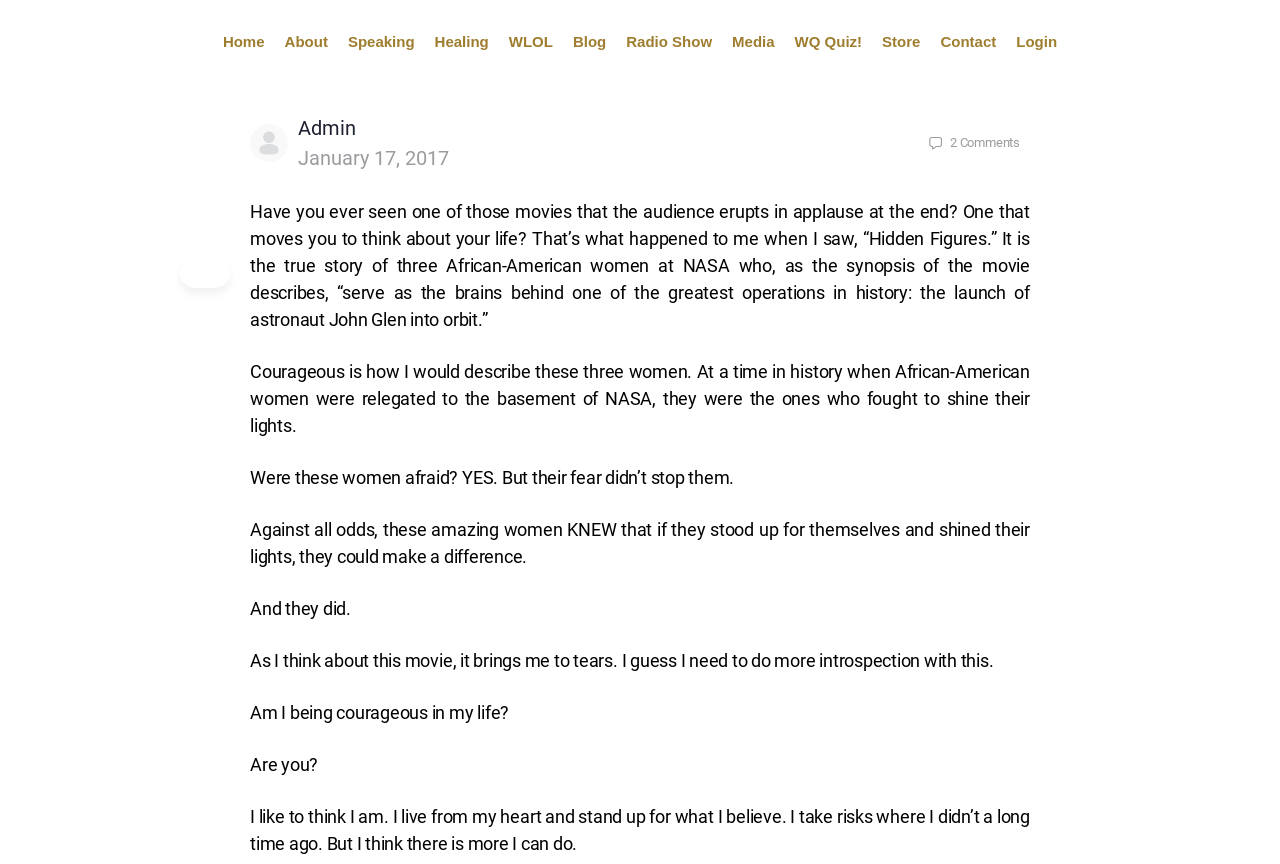What is the author's attitude towards the three African-American women in the movie?
Please provide a detailed answer to the question.

The author's attitude towards the three African-American women in the movie can be inferred from the text content. The author describes them as 'courageous' and expresses admiration for their bravery and determination.